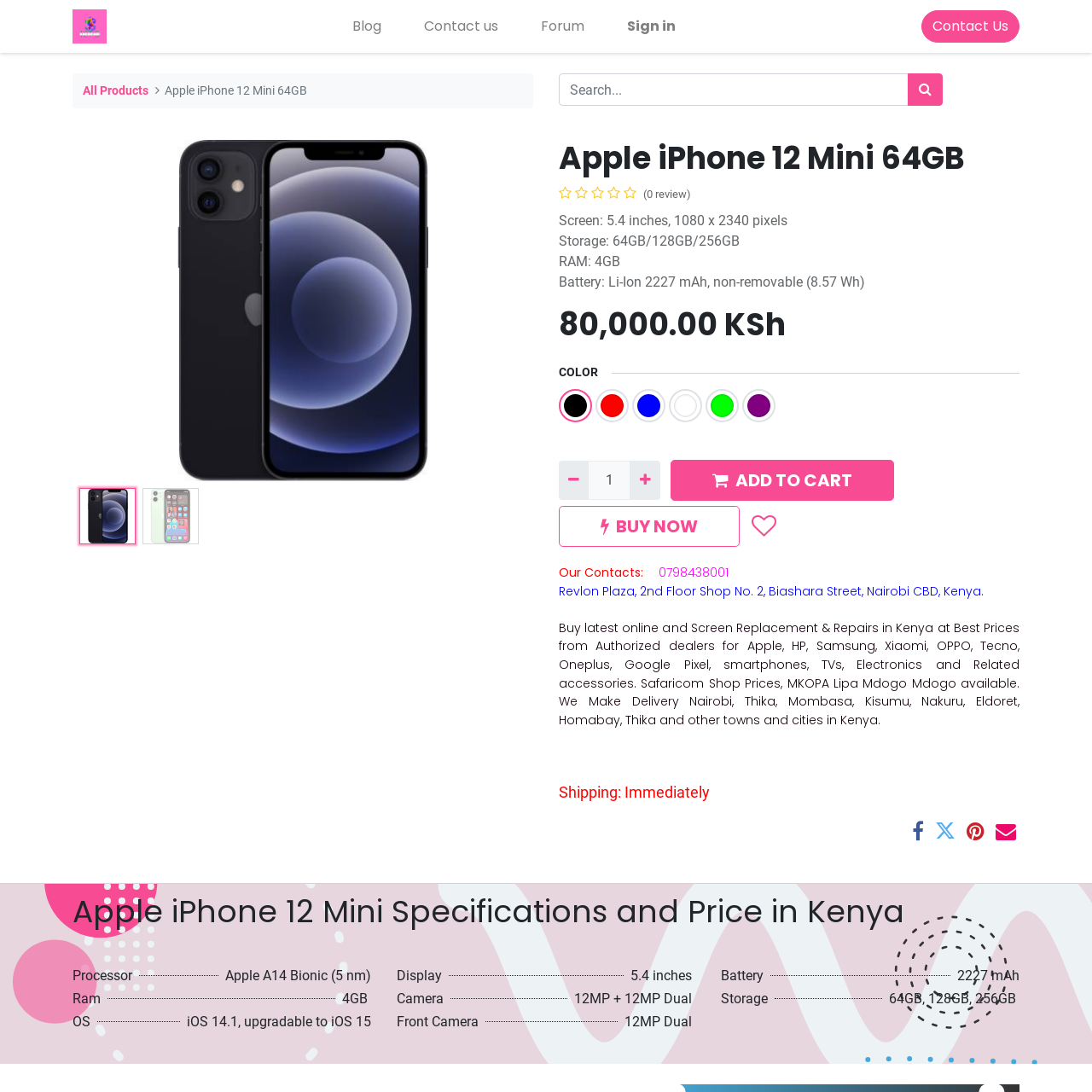Use the details in the image to answer the question thoroughly: 
How many GB of RAM does the iPhone have?

I found the answer by looking at the specifications section, where it says 'RAM: 4GB', which indicates the amount of RAM the iPhone has.